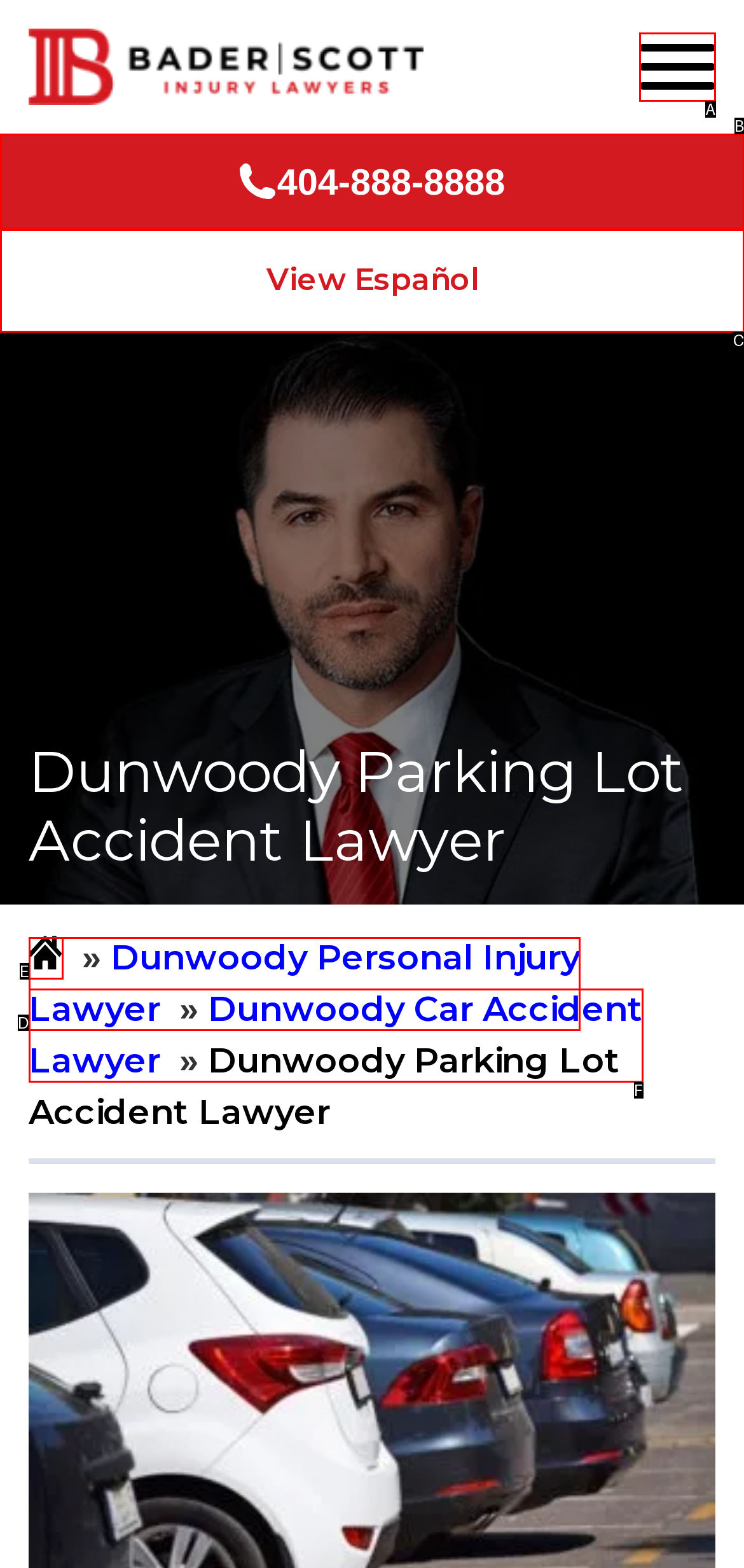Identify which option matches the following description: aria-label="Hamburger Menu"
Answer by giving the letter of the correct option directly.

A